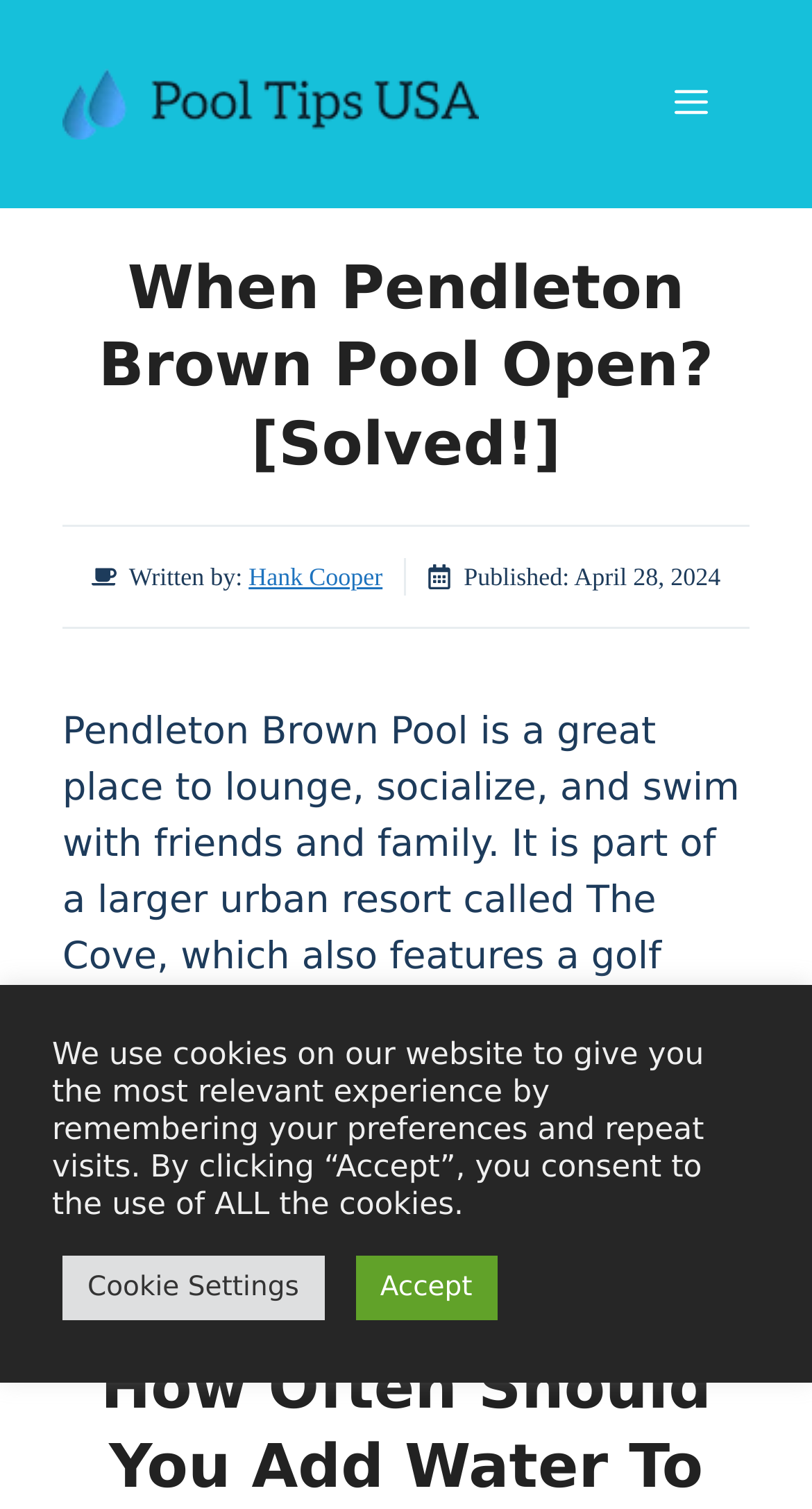Identify the bounding box of the UI component described as: "Menu".

[0.779, 0.028, 0.923, 0.11]